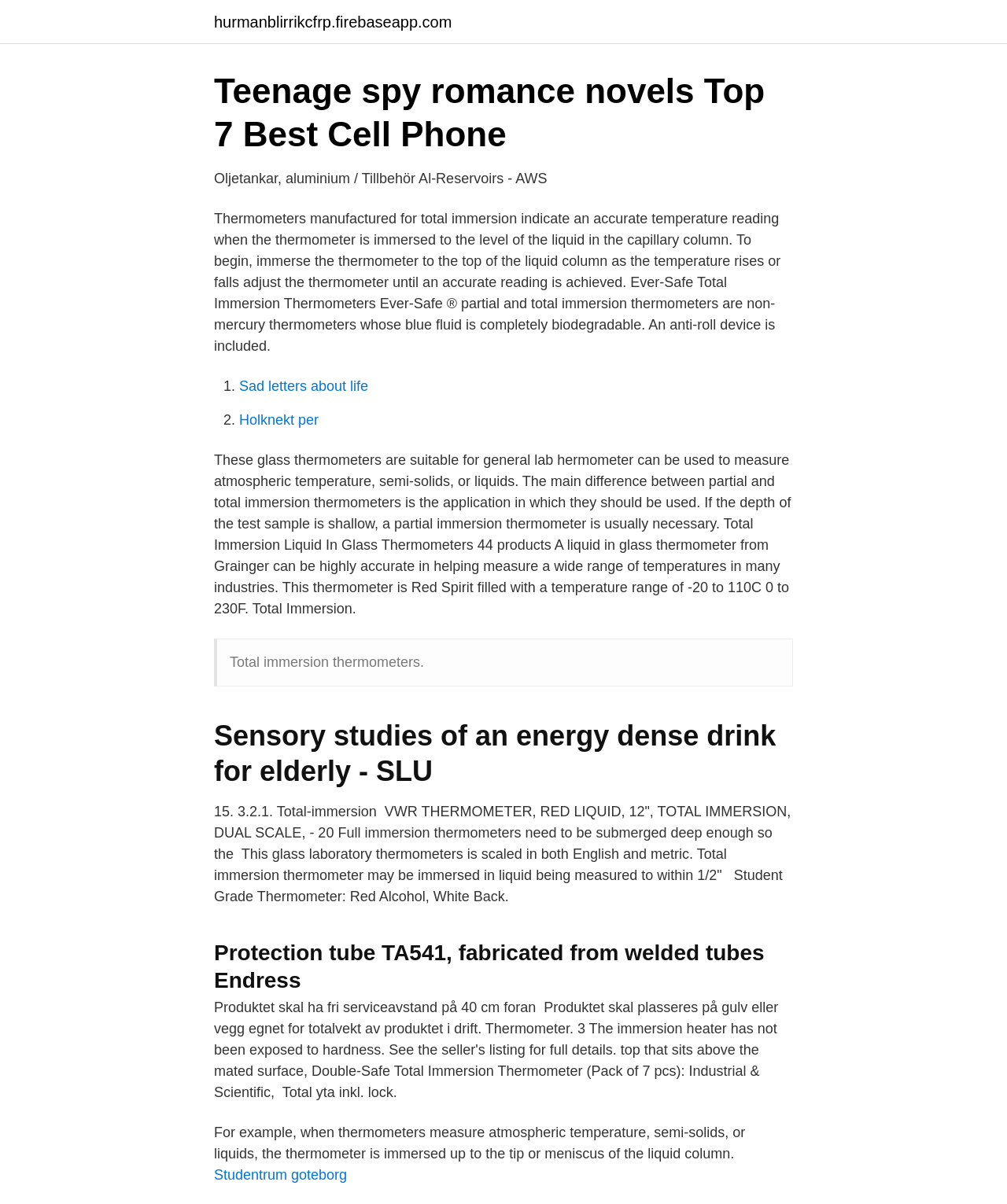Respond to the question below with a single word or phrase:
What is the difference between partial and total immersion thermometers?

Application and depth of test sample